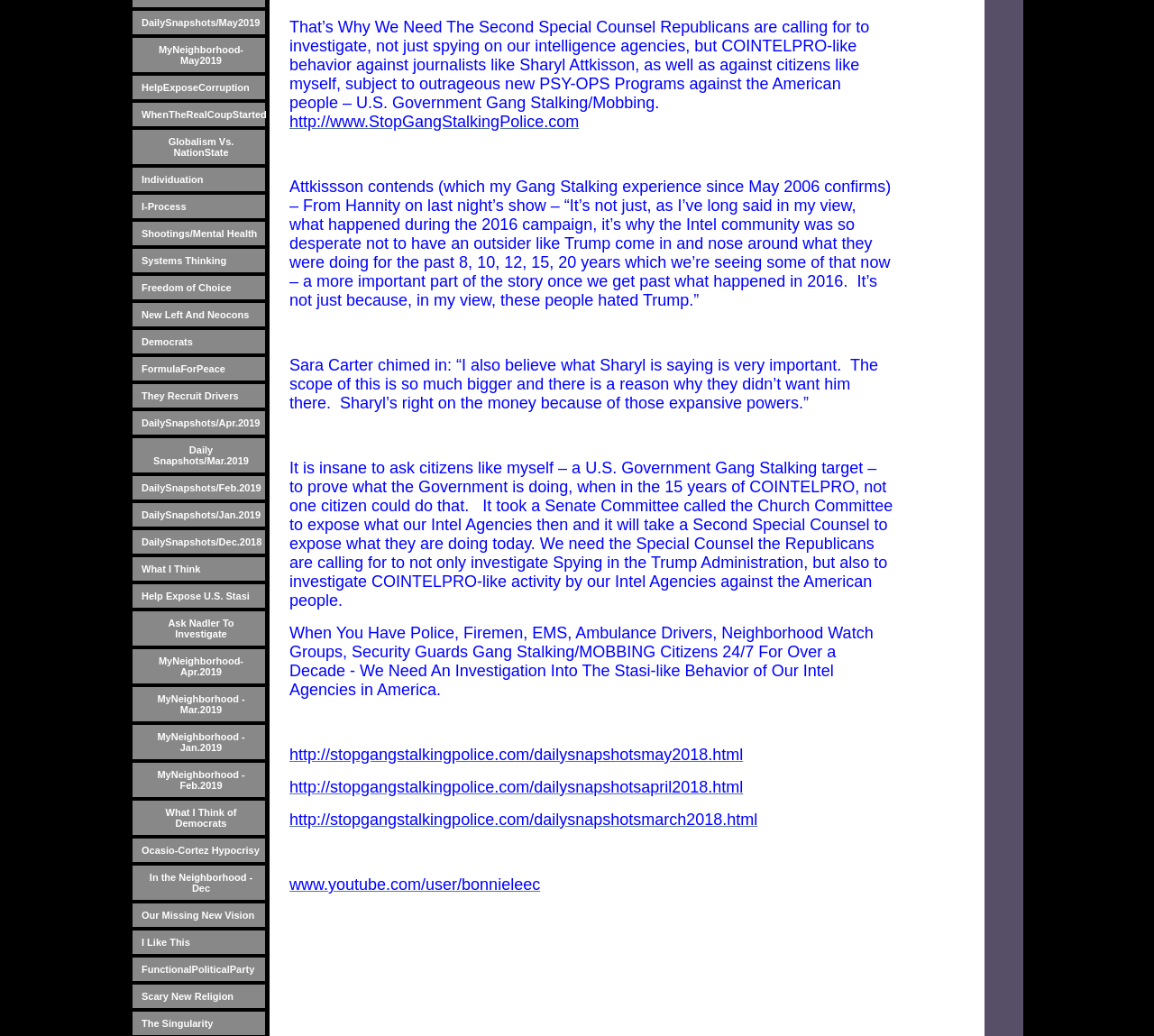Find and indicate the bounding box coordinates of the region you should select to follow the given instruction: "Click on 'DailySnapshots/May2019'".

[0.115, 0.01, 0.23, 0.033]